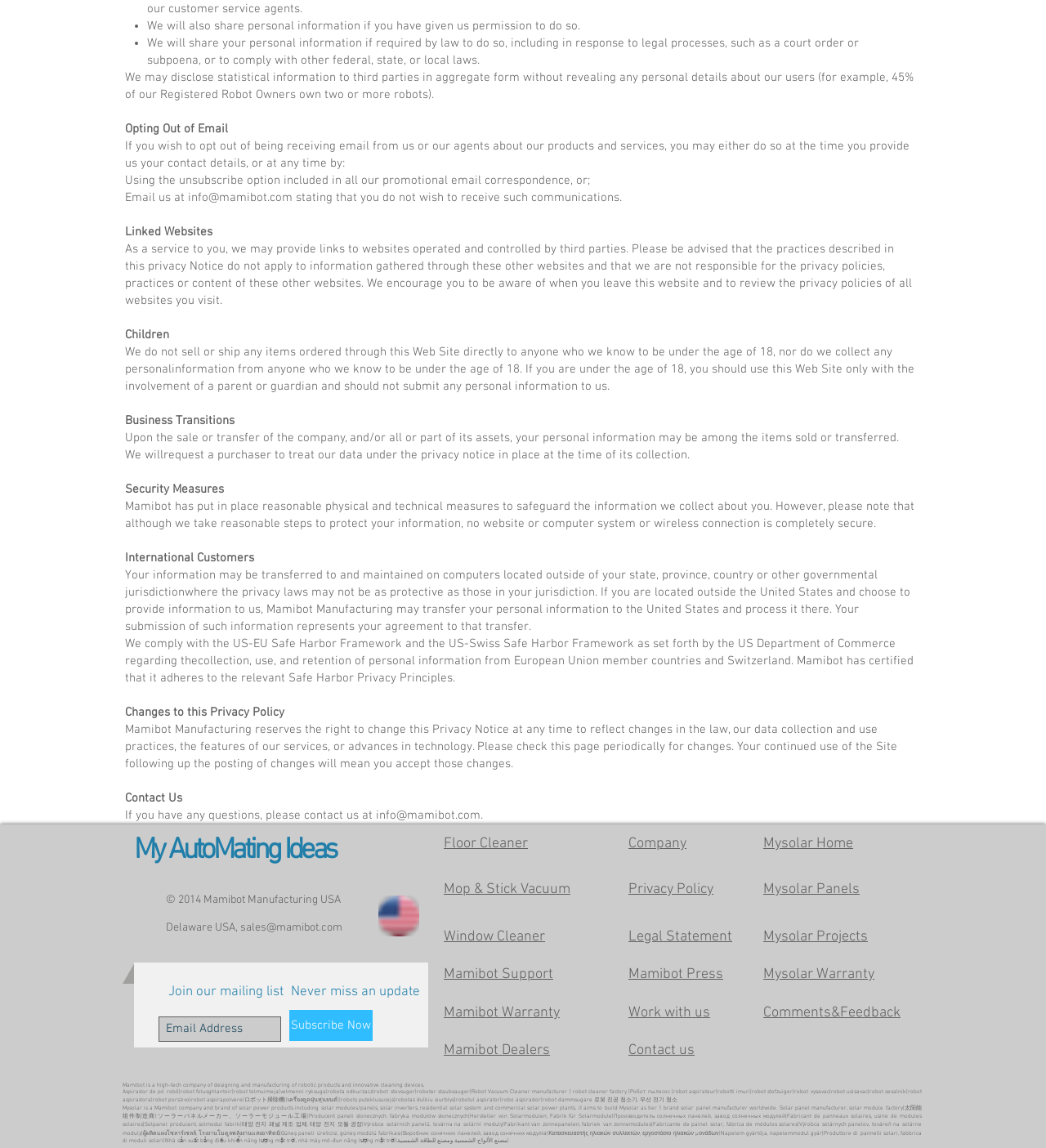Can you specify the bounding box coordinates of the area that needs to be clicked to fulfill the following instruction: "Contact us"?

[0.601, 0.907, 0.664, 0.922]